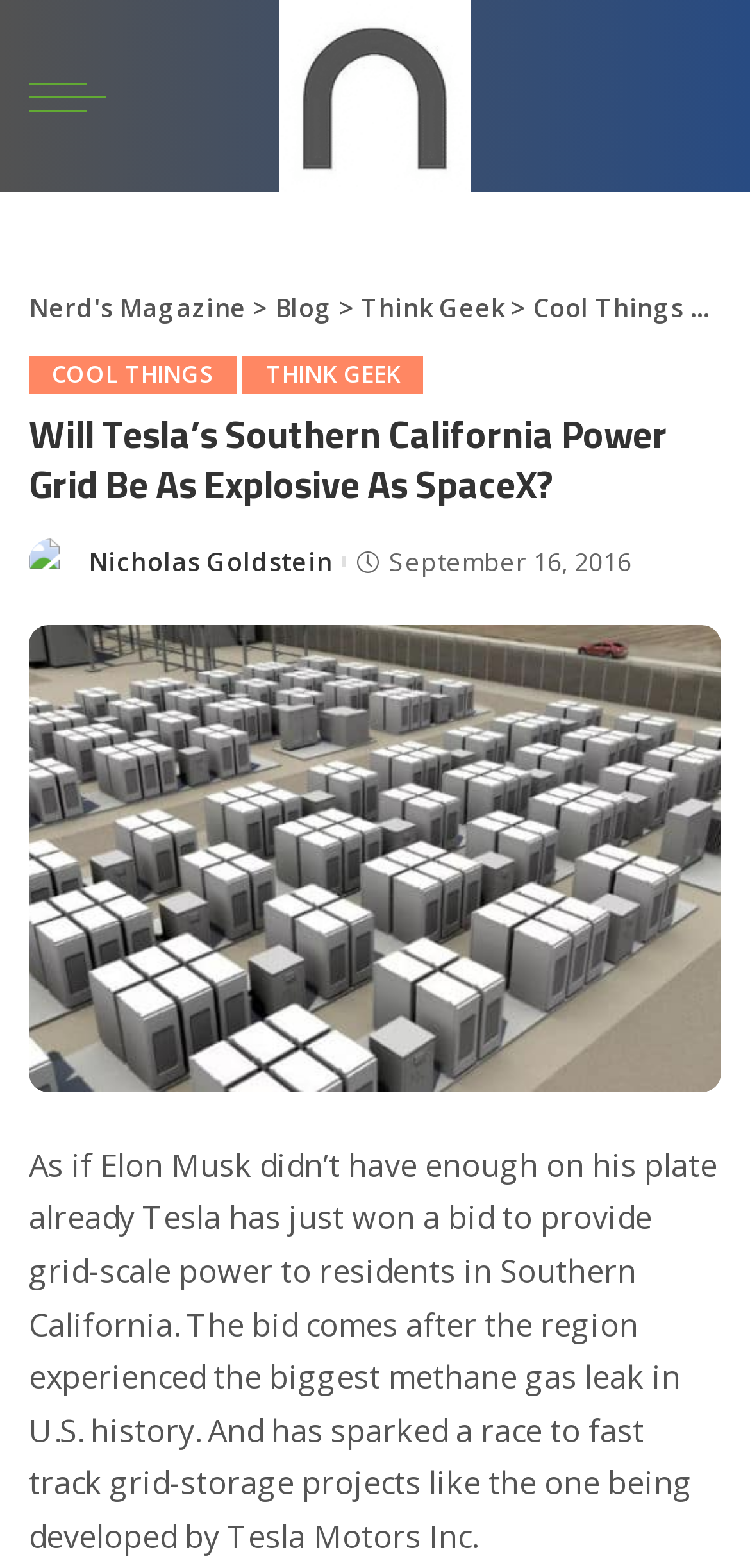Could you find the bounding box coordinates of the clickable area to complete this instruction: "Post a comment"?

None